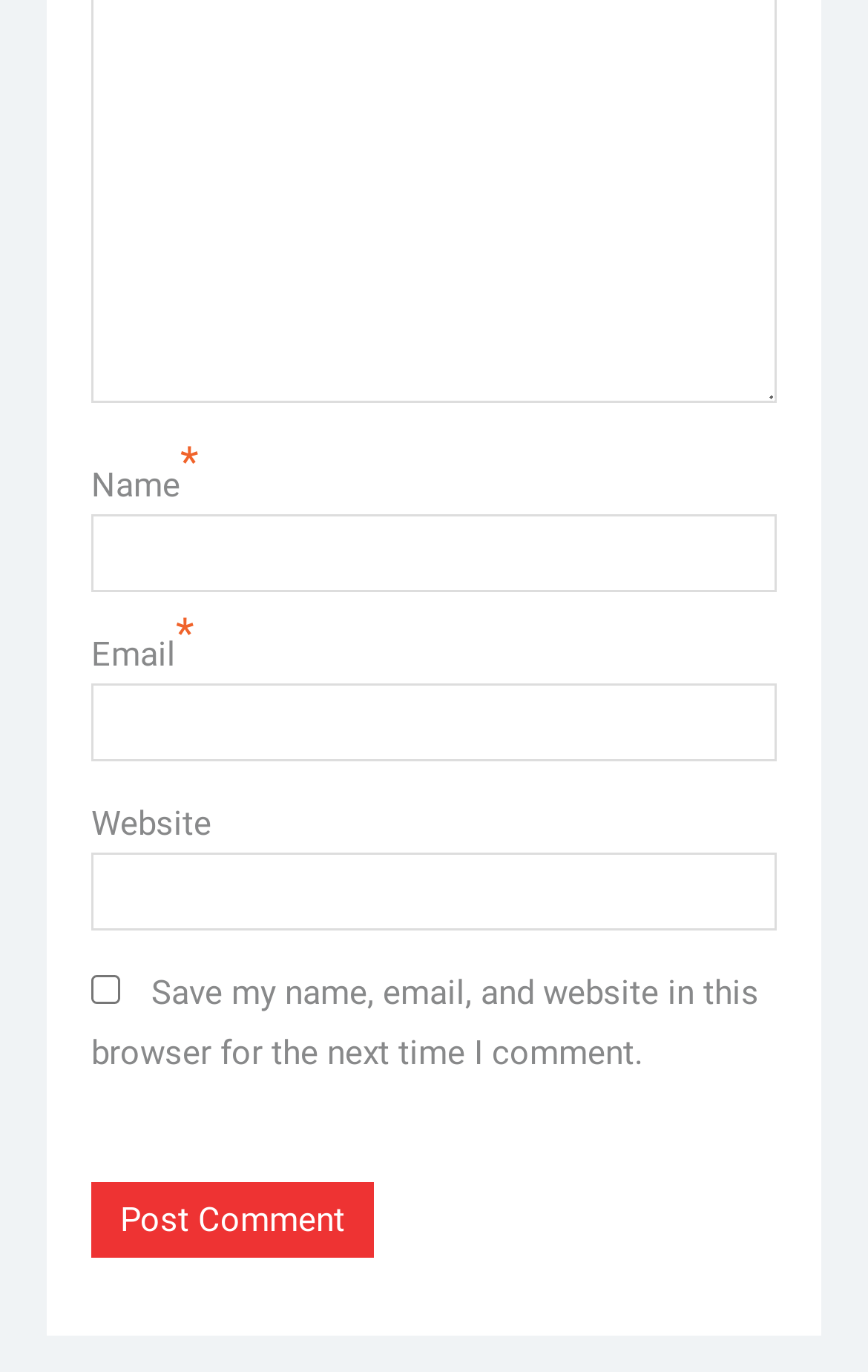What is the label of the first text box?
Based on the screenshot, give a detailed explanation to answer the question.

The first text box has a label 'Name' which is indicated by the StaticText element with the text 'Name' and bounding box coordinates [0.105, 0.338, 0.207, 0.367].